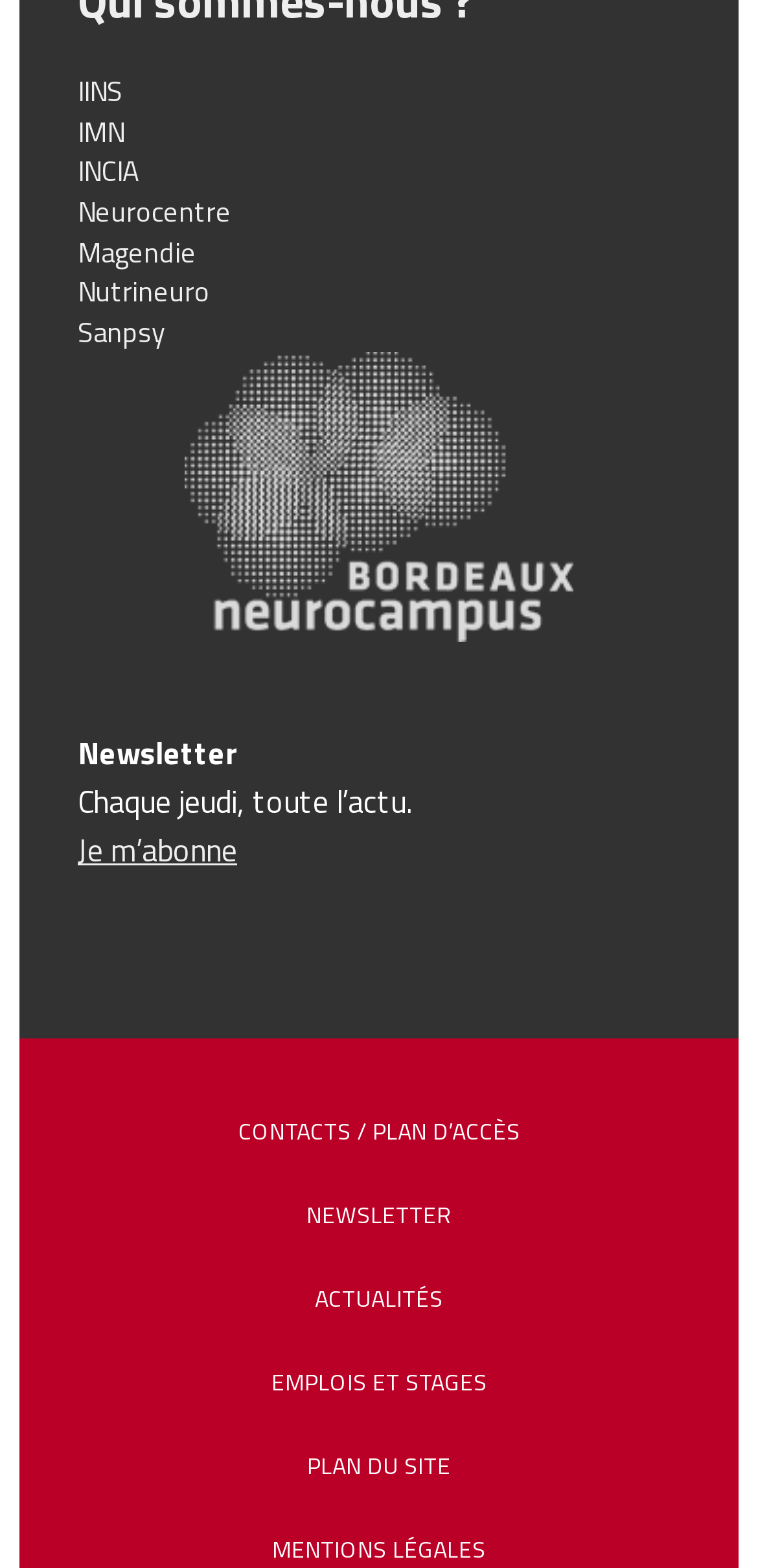Please indicate the bounding box coordinates for the clickable area to complete the following task: "Subscribe to the newsletter". The coordinates should be specified as four float numbers between 0 and 1, i.e., [left, top, right, bottom].

[0.103, 0.528, 0.313, 0.557]